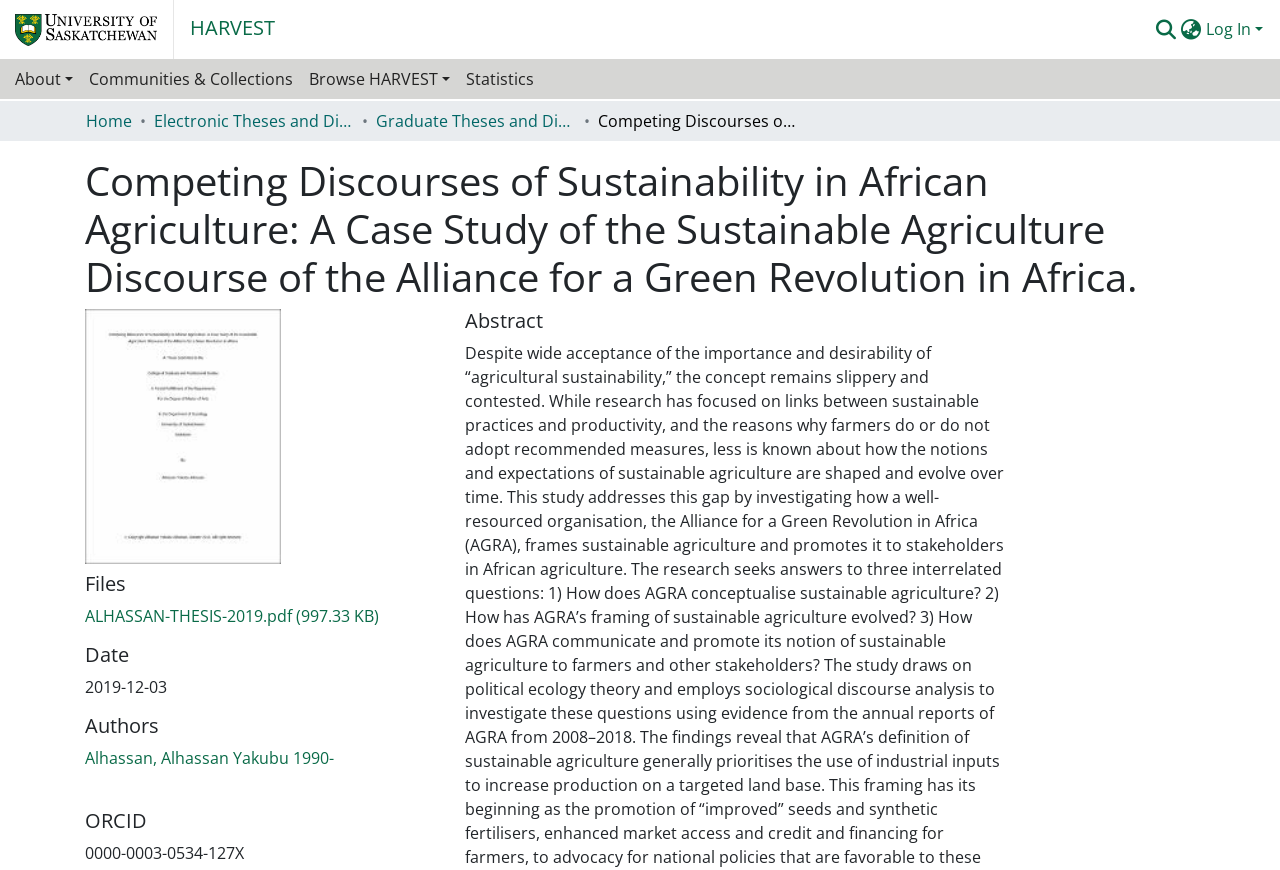Please answer the following question using a single word or phrase: What is the date of the thesis?

2019-12-03